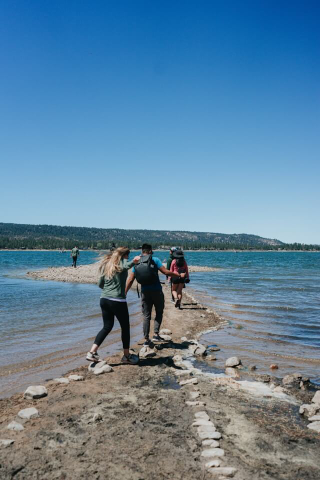Generate a comprehensive description of the image.

The image captures a vibrant outdoor scene along a serene waterway, where a group of adventurers is engaged in a playful trek. In the foreground, a woman with long hair, dressed in a light green top and black leggings, reaches out to assist another hiker, who is balancing carefully on a pathway formed by stepping stones. This man, wearing a backpack and a mask, appears focused on navigating the rocky terrain. In the background, another individual can be seen walking along the shoreline, adding to the sense of exploration and camaraderie among the group.

The striking blue sky and the shimmering water further enhance the idyllic setting, which seems inspired by the essence of adventure and connection with nature. This image encapsulates the spirit of outdoor activities, showcasing the beauty of hiking and enjoying the great outdoors—perfectly aligned with the theme of exploring Kanarra Creek and encouraging outdoor enthusiasts to immerse themselves in nature's wonders.